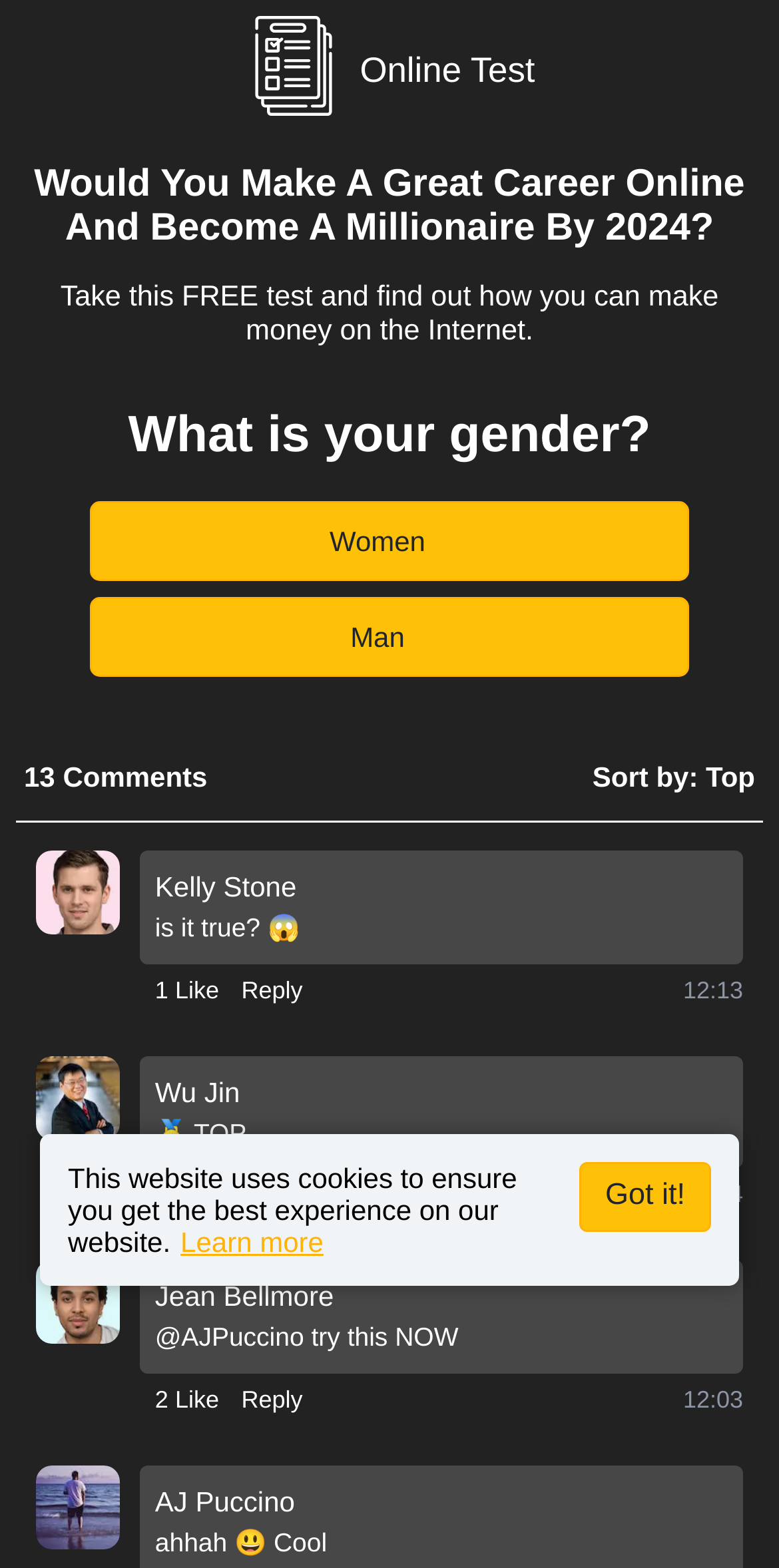Determine the bounding box for the described UI element: "1 Like".

[0.199, 0.62, 0.281, 0.643]